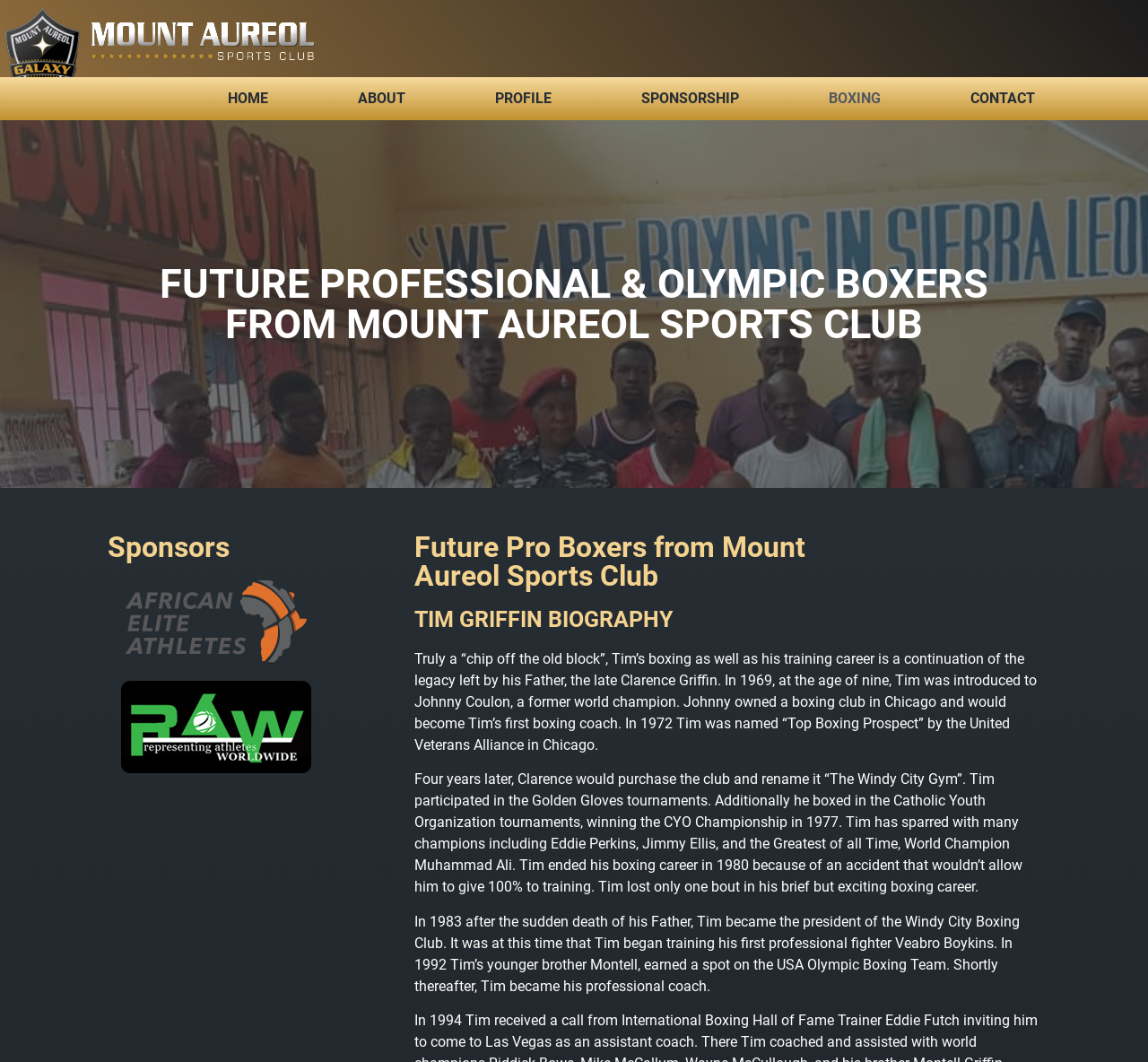Who is the subject of the biography? Look at the image and give a one-word or short phrase answer.

Tim Griffin